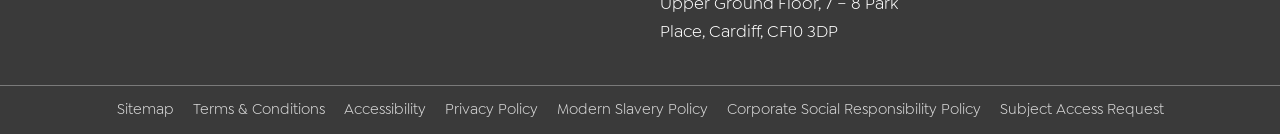Given the description of the UI element: "About Us", predict the bounding box coordinates in the form of [left, top, right, bottom], with each value being a float between 0 and 1.

[0.051, 0.825, 0.107, 0.99]